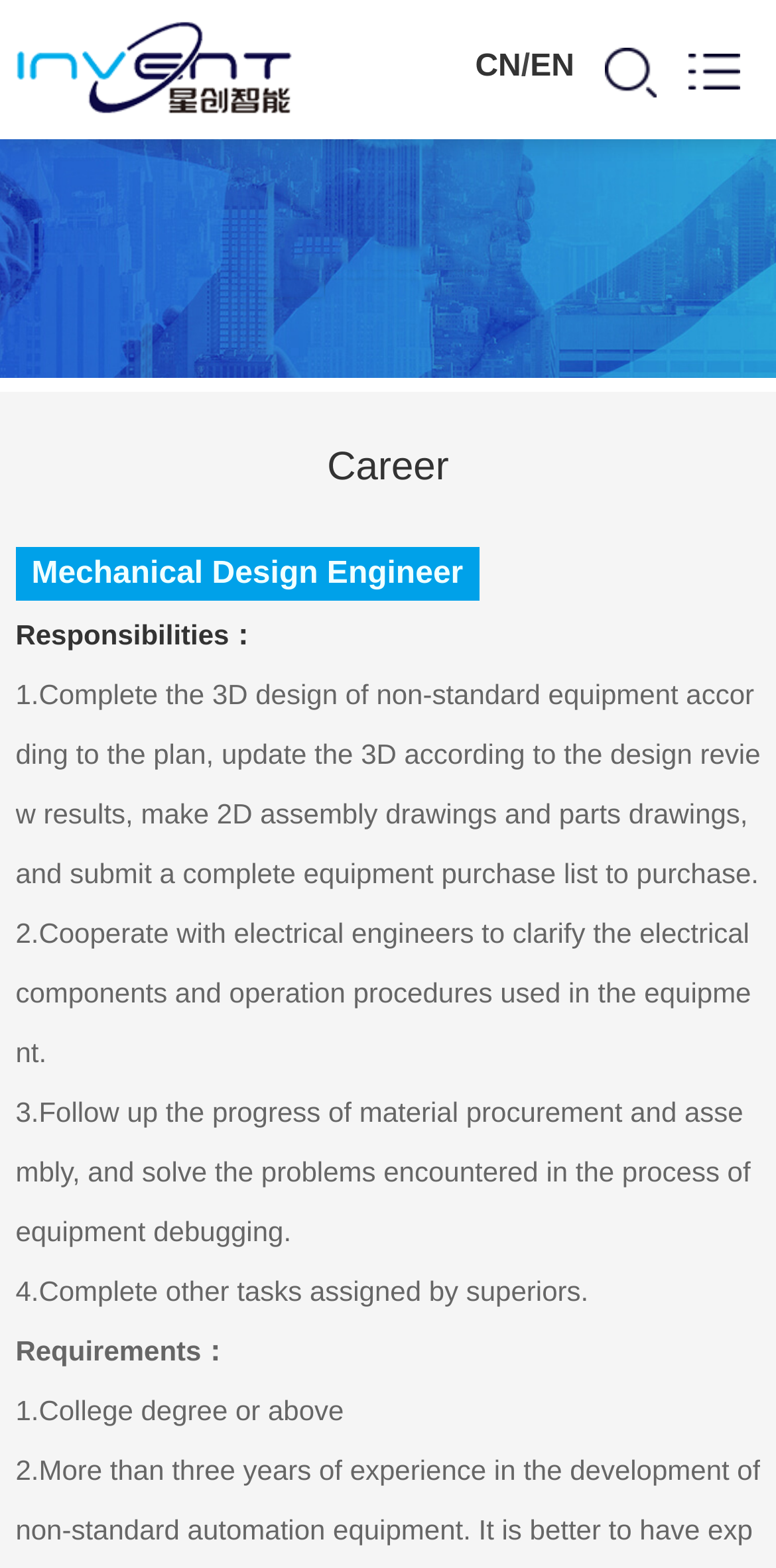What is the job title?
Refer to the image and provide a detailed answer to the question.

The job title is mentioned in the middle of the webpage, where the job description and responsibilities are listed.